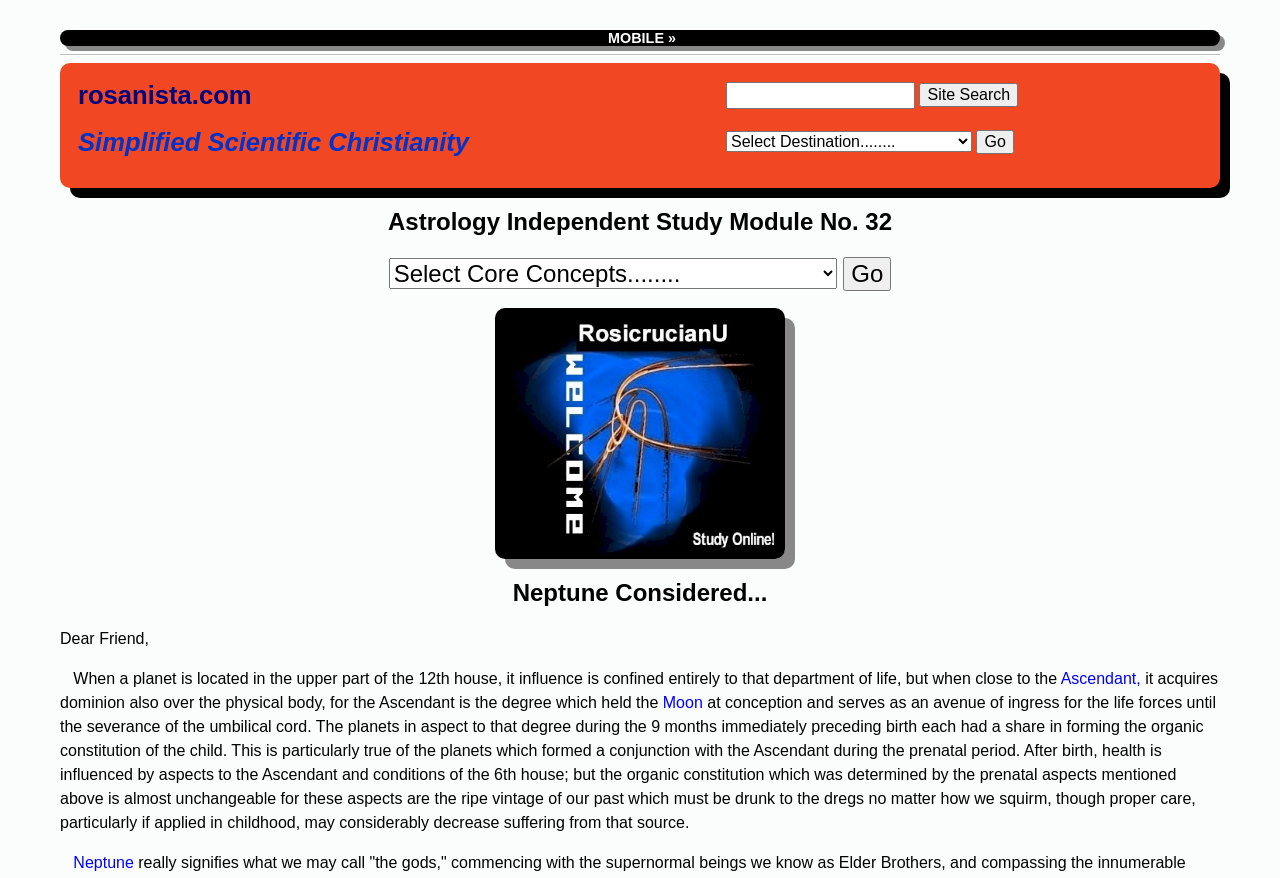Please respond in a single word or phrase: 
What is the relationship between the Ascendant and the physical body?

Influence